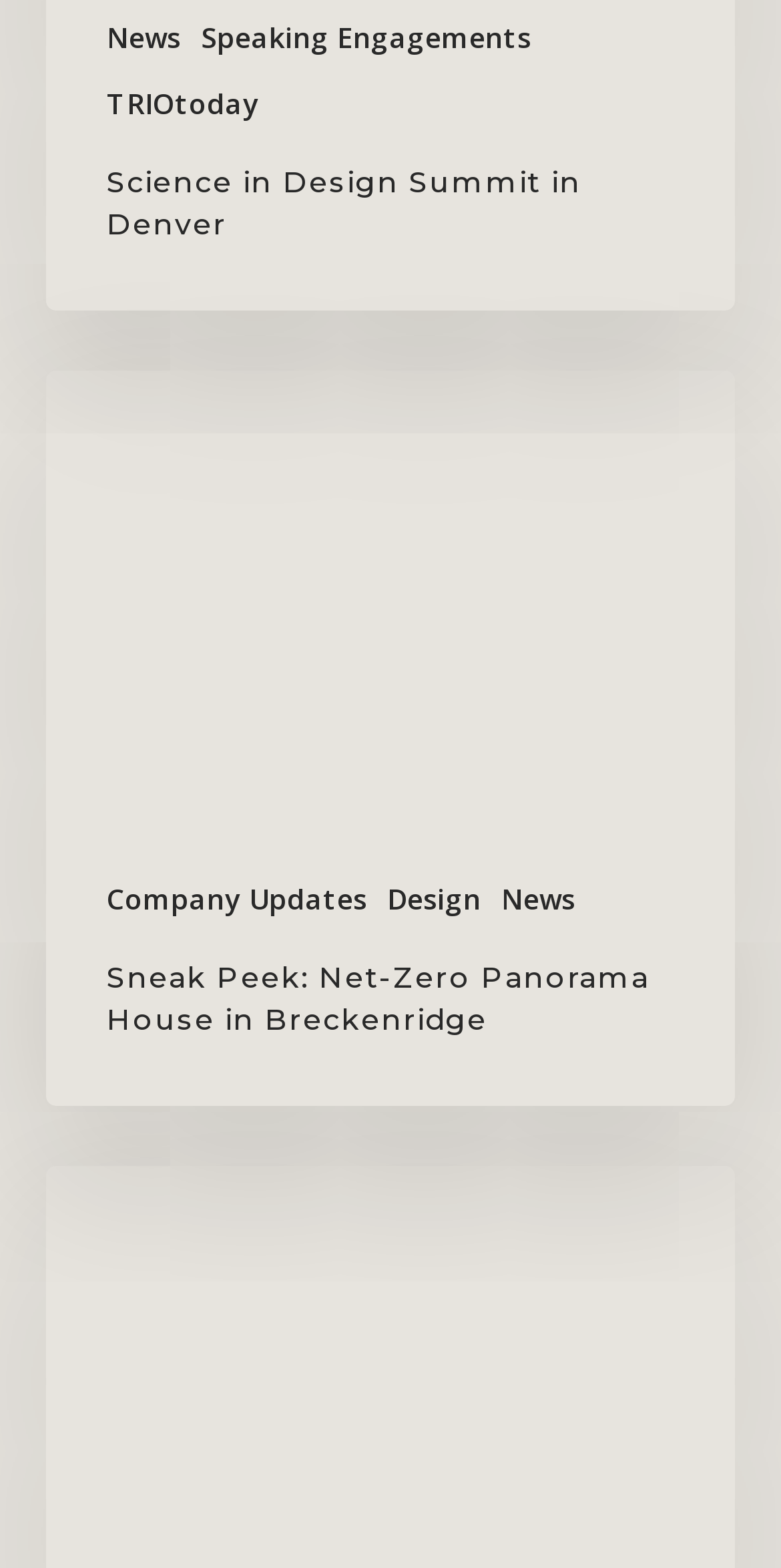Please provide a short answer using a single word or phrase for the question:
What is the title of the first article?

Science in Design Summit in Denver